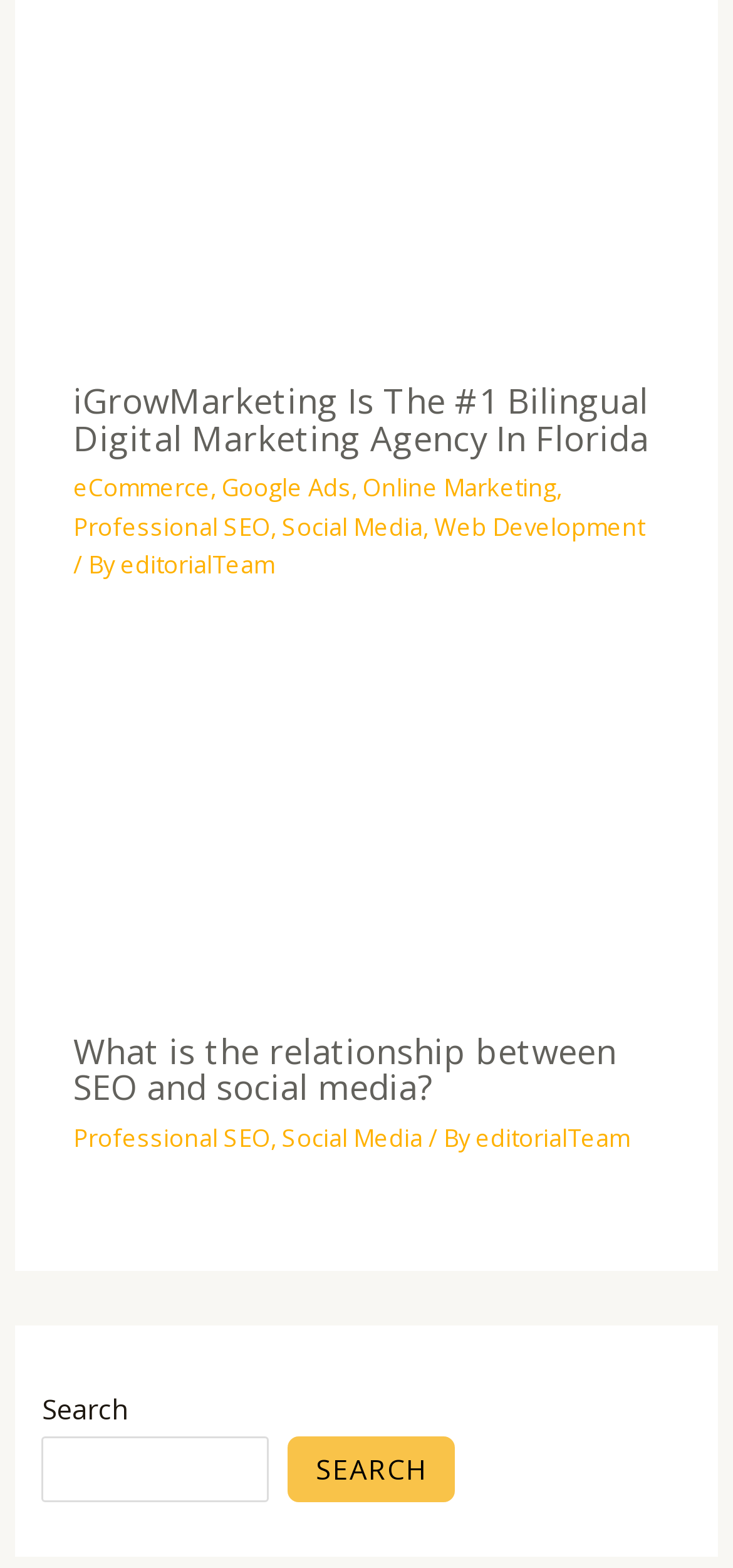Please identify the bounding box coordinates of the element's region that needs to be clicked to fulfill the following instruction: "Search for something". The bounding box coordinates should consist of four float numbers between 0 and 1, i.e., [left, top, right, bottom].

[0.058, 0.916, 0.367, 0.958]